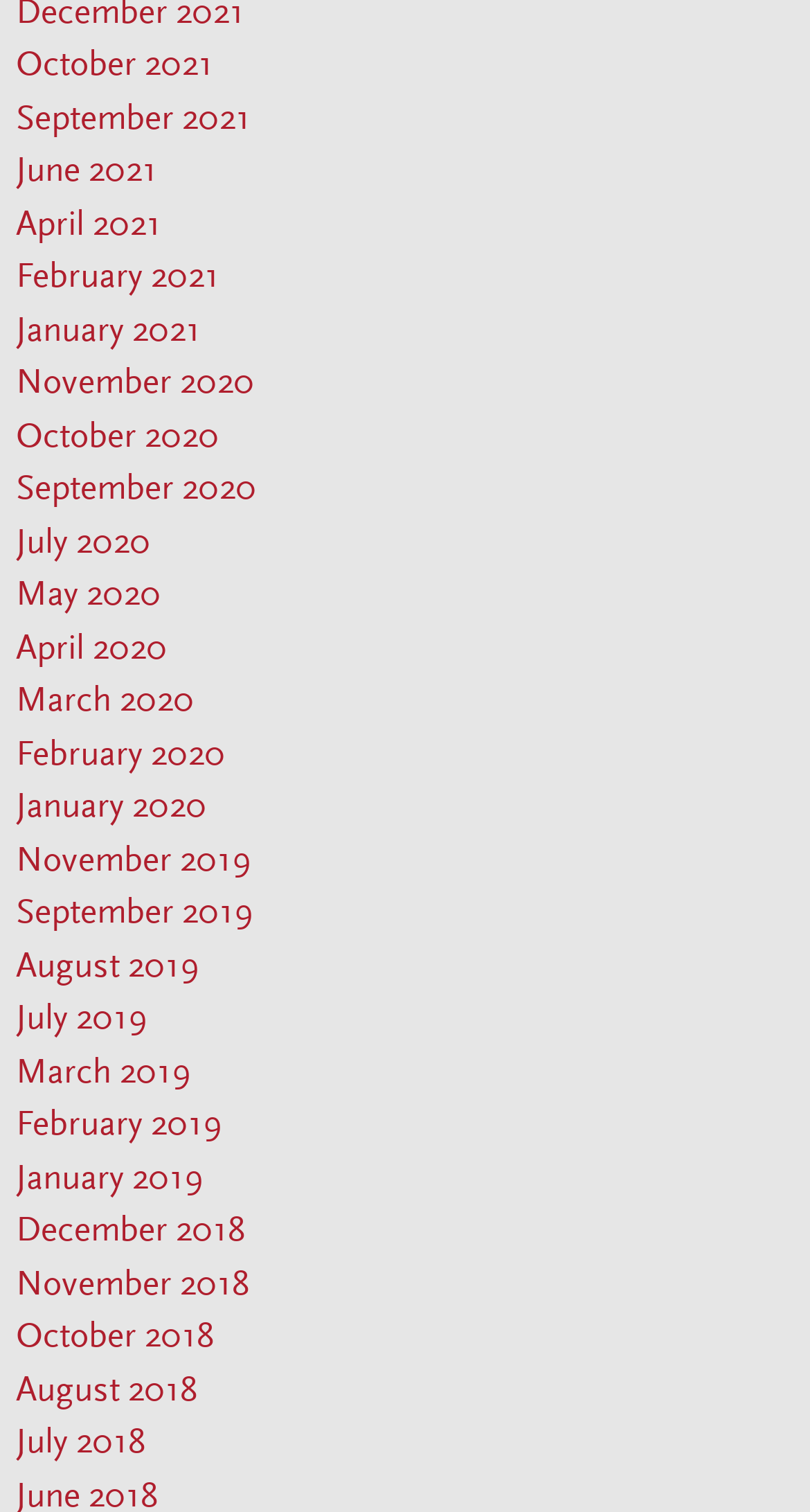Find the bounding box coordinates corresponding to the UI element with the description: "July 2018". The coordinates should be formatted as [left, top, right, bottom], with values as floats between 0 and 1.

[0.02, 0.939, 0.179, 0.966]